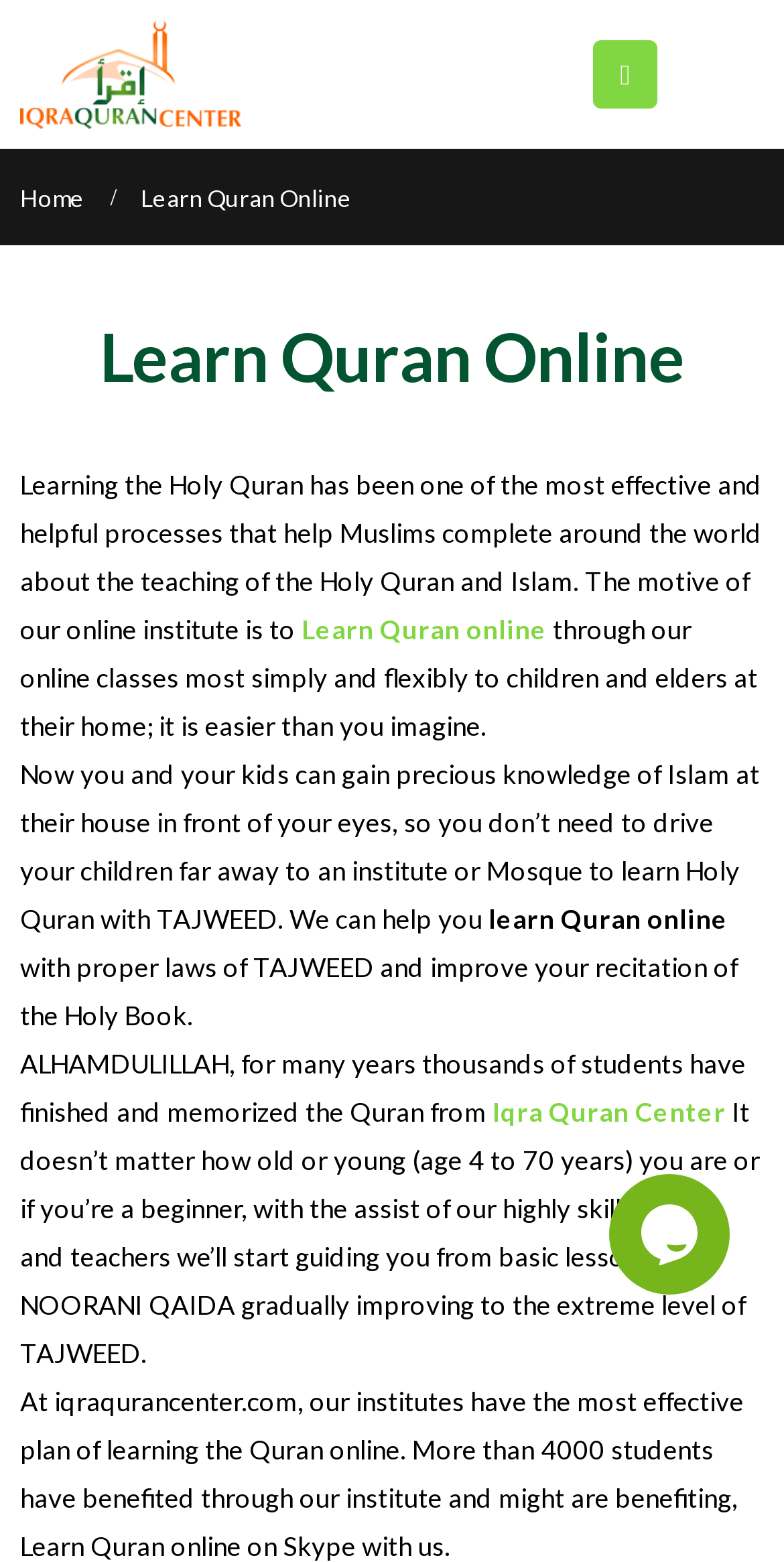Based on the image, give a detailed response to the question: What is the name of the online Quran academy?

I determined the answer by looking at the link element with the text 'Learn Quran Online – Online Quran Academy – Iqra Quran Center' and the link element with the text 'Iqra Quran Center', which suggests that Iqra Quran Center is the name of the online Quran academy.